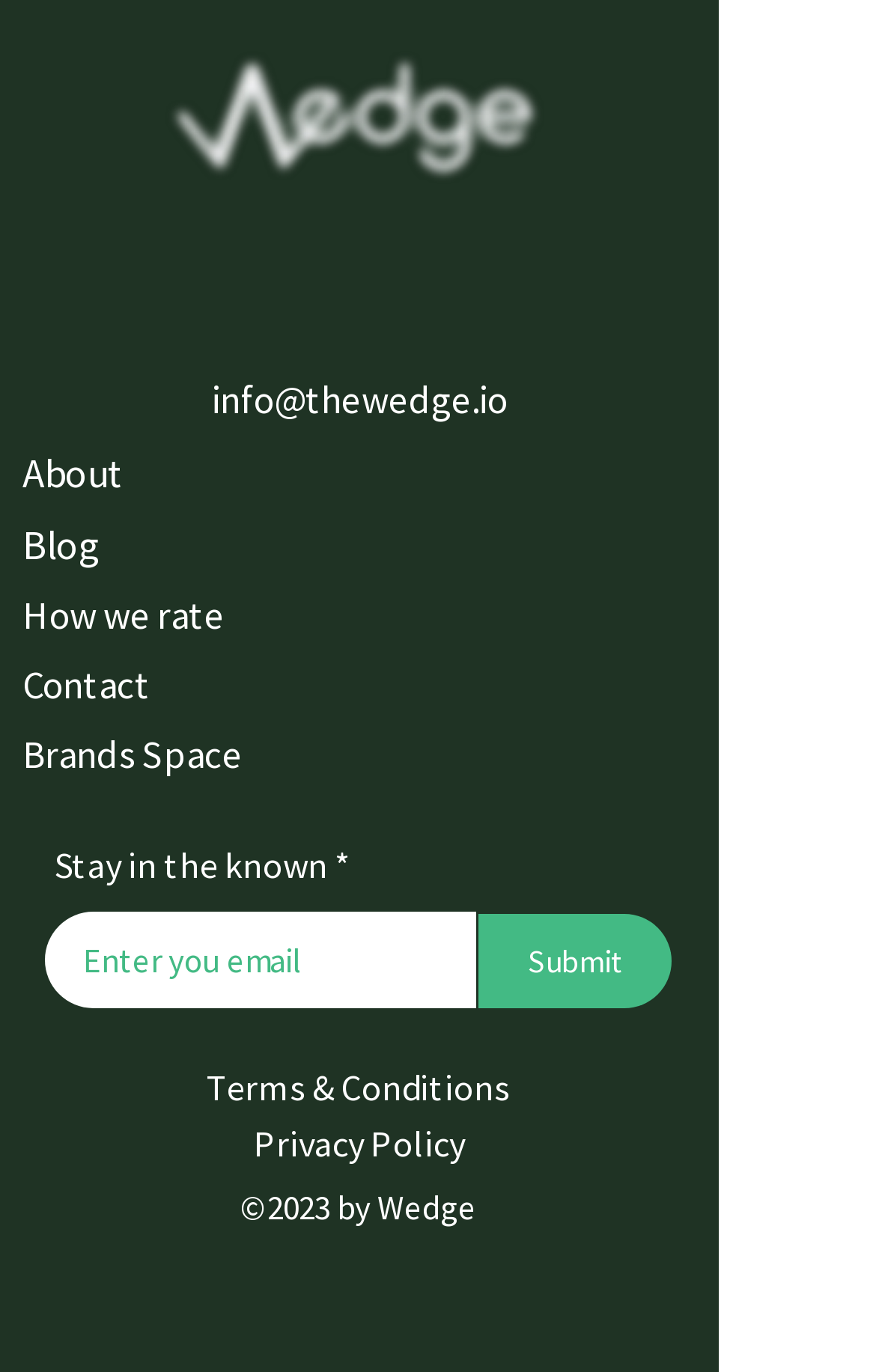Using the information from the screenshot, answer the following question thoroughly:
What is the last link at the bottom of the webpage?

The last link at the bottom of the webpage is the copyright information, which is '©2023 by Wedge'.